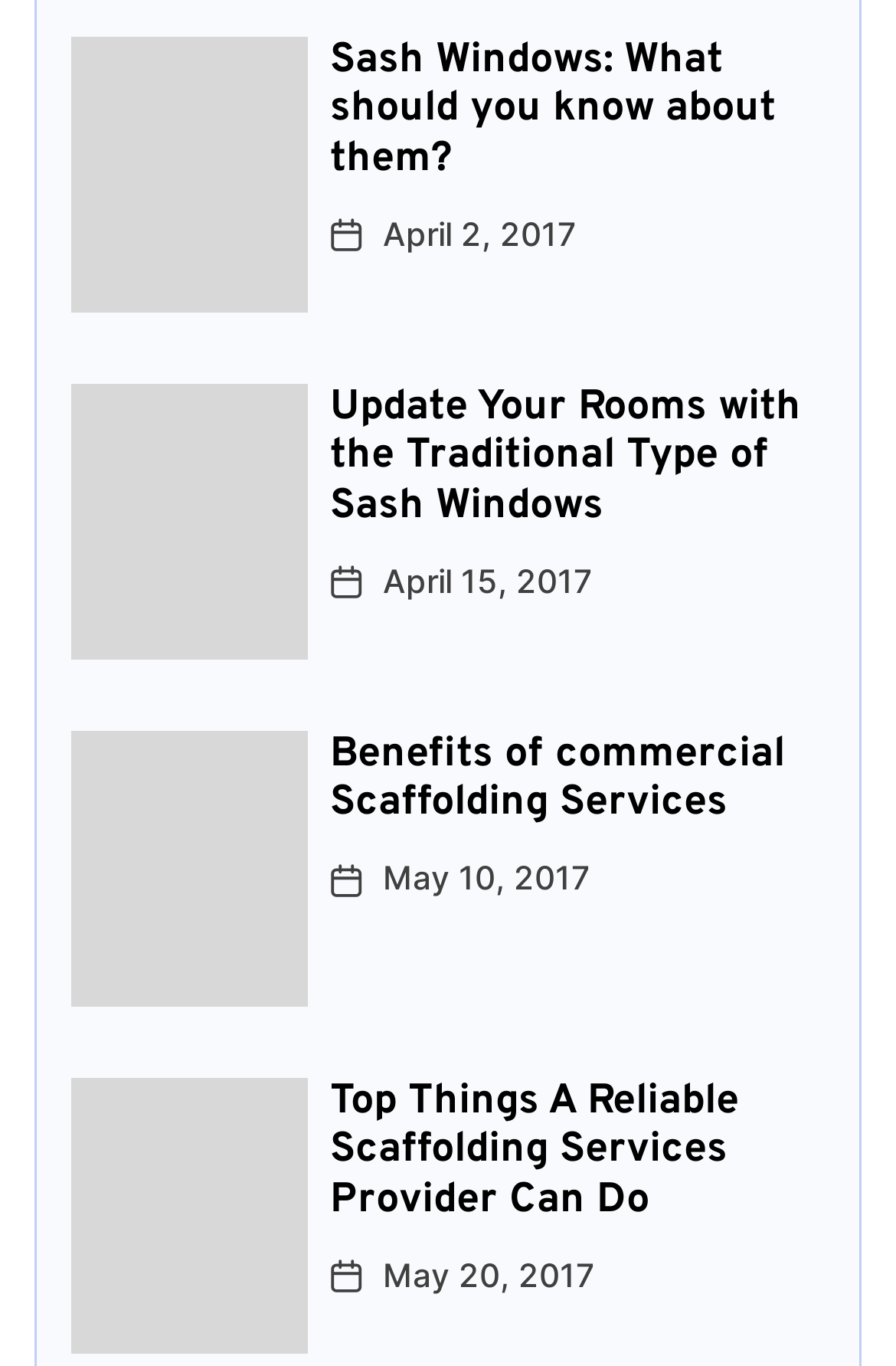Identify the bounding box coordinates of the section to be clicked to complete the task described by the following instruction: "Read about Sash Windows". The coordinates should be four float numbers between 0 and 1, formatted as [left, top, right, bottom].

[0.368, 0.026, 0.92, 0.135]